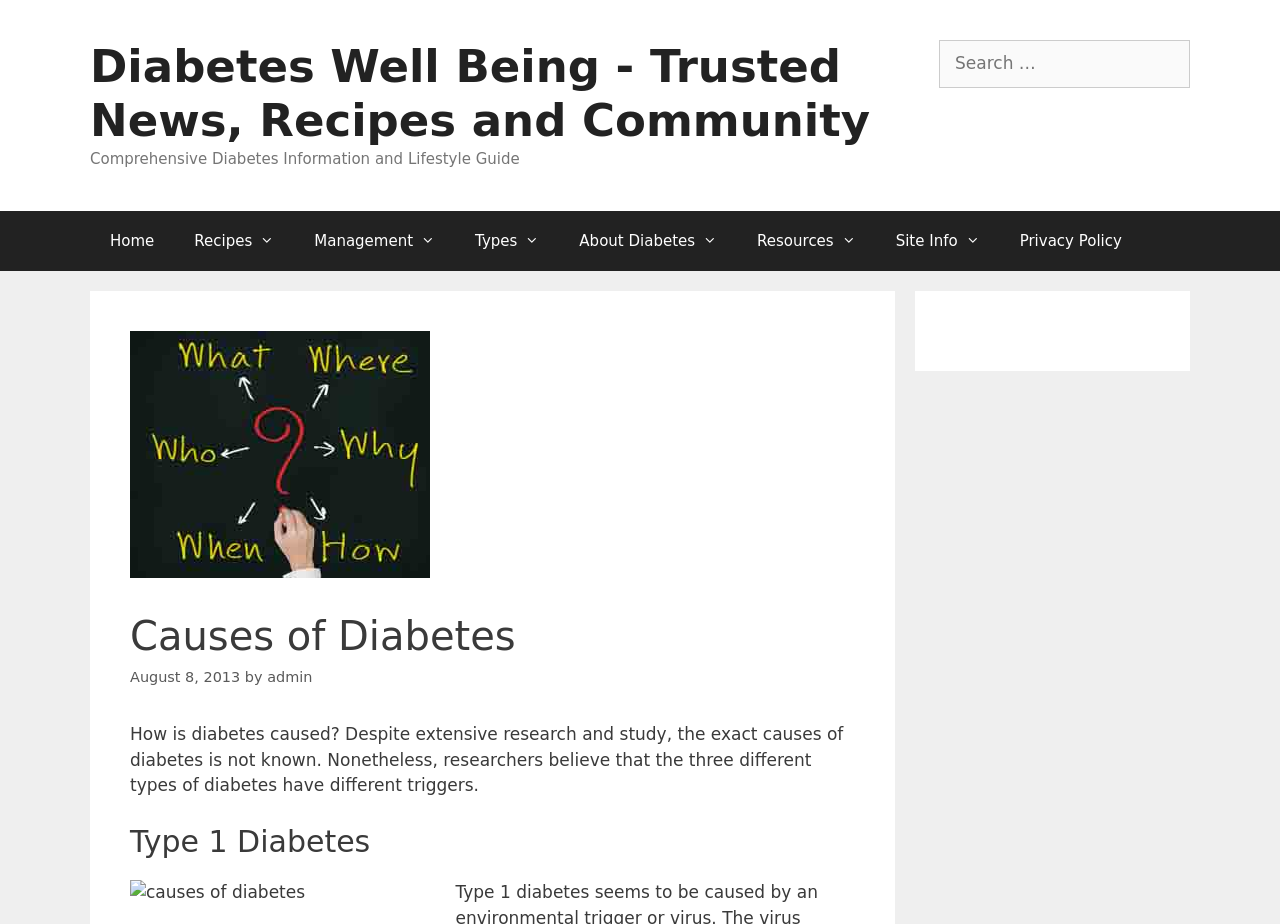How many types of diabetes are mentioned?
Please provide a detailed and comprehensive answer to the question.

The article mentions that 'researchers believe that the three different types of diabetes have different triggers', indicating that there are 3 types of diabetes mentioned.